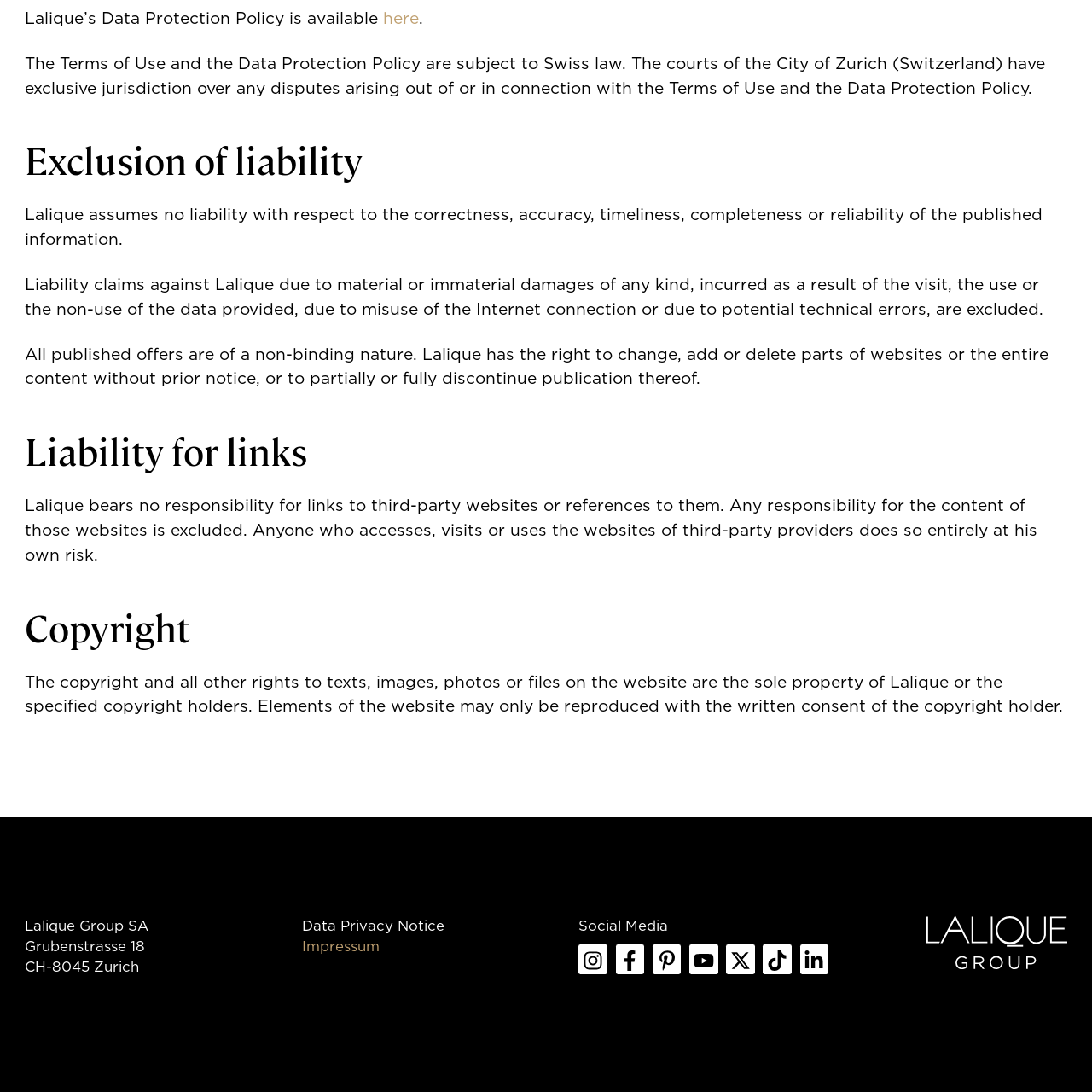Bounding box coordinates should be provided in the format (top-left x, top-left y, bottom-right x, bottom-right y) with all values between 0 and 1. Identify the bounding box for this UI element: Search

None